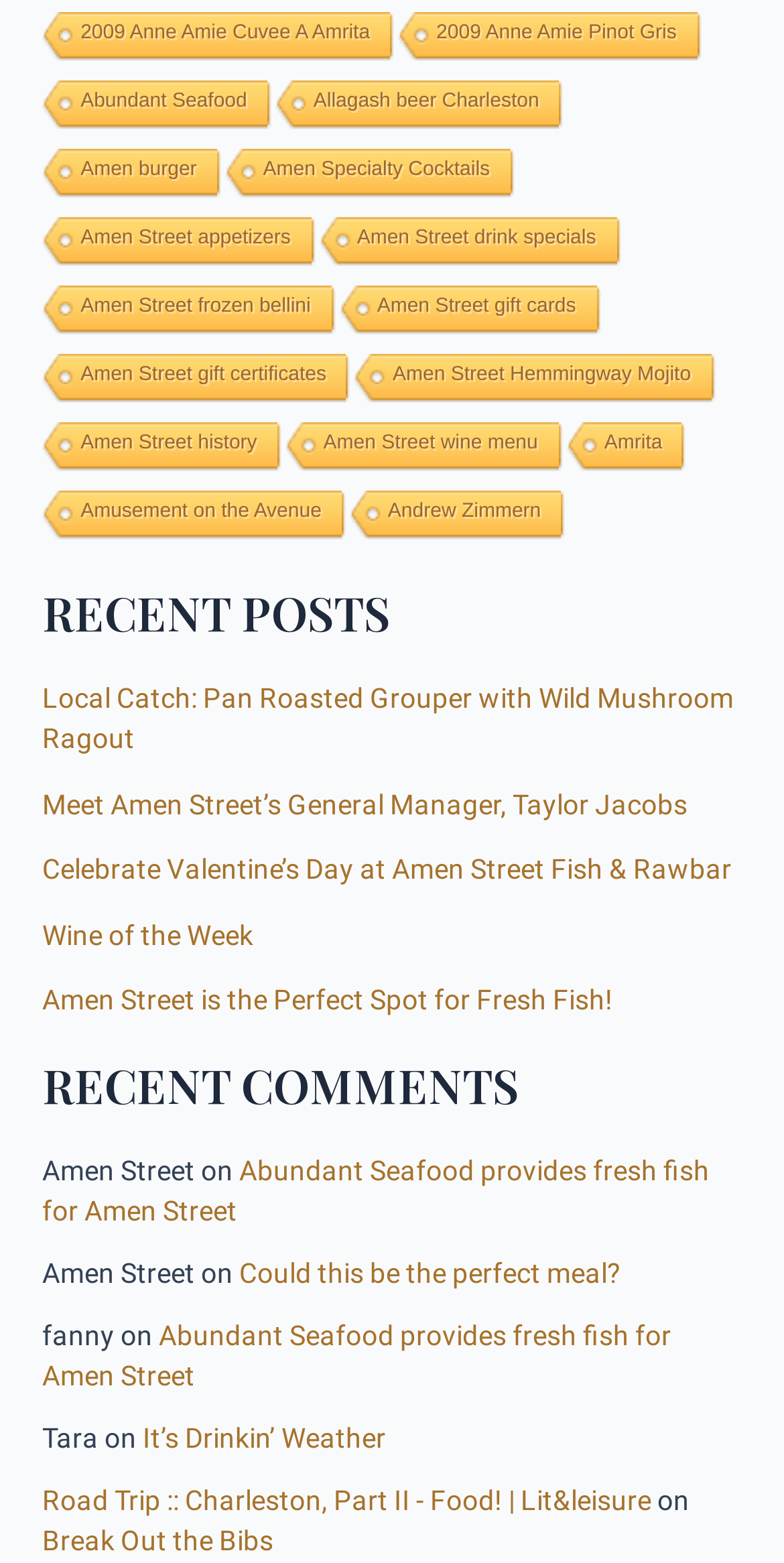Specify the bounding box coordinates of the element's region that should be clicked to achieve the following instruction: "View 'Local Catch: Pan Roasted Grouper with Wild Mushroom Ragout'". The bounding box coordinates consist of four float numbers between 0 and 1, in the format [left, top, right, bottom].

[0.054, 0.436, 0.936, 0.483]